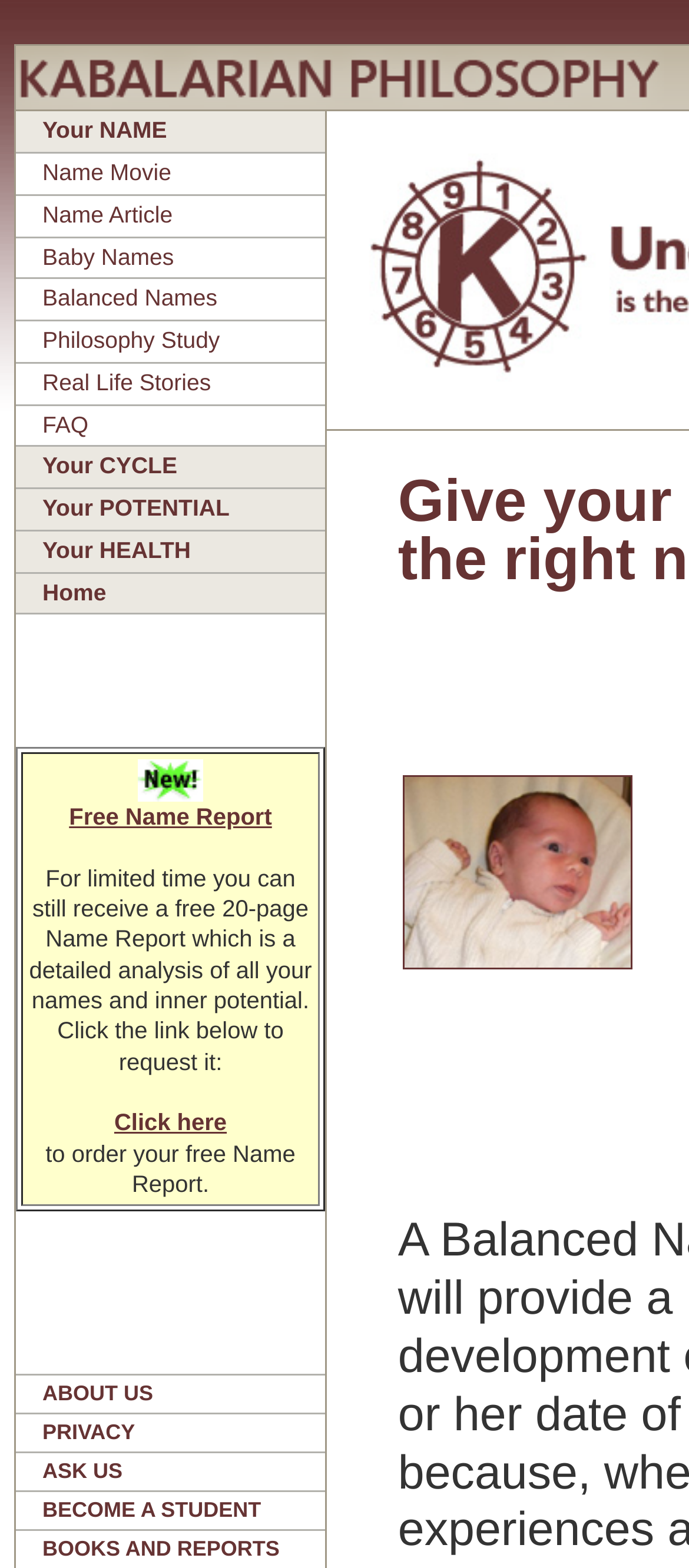Please specify the bounding box coordinates of the region to click in order to perform the following instruction: "Request a free Name Report".

[0.1, 0.512, 0.395, 0.529]